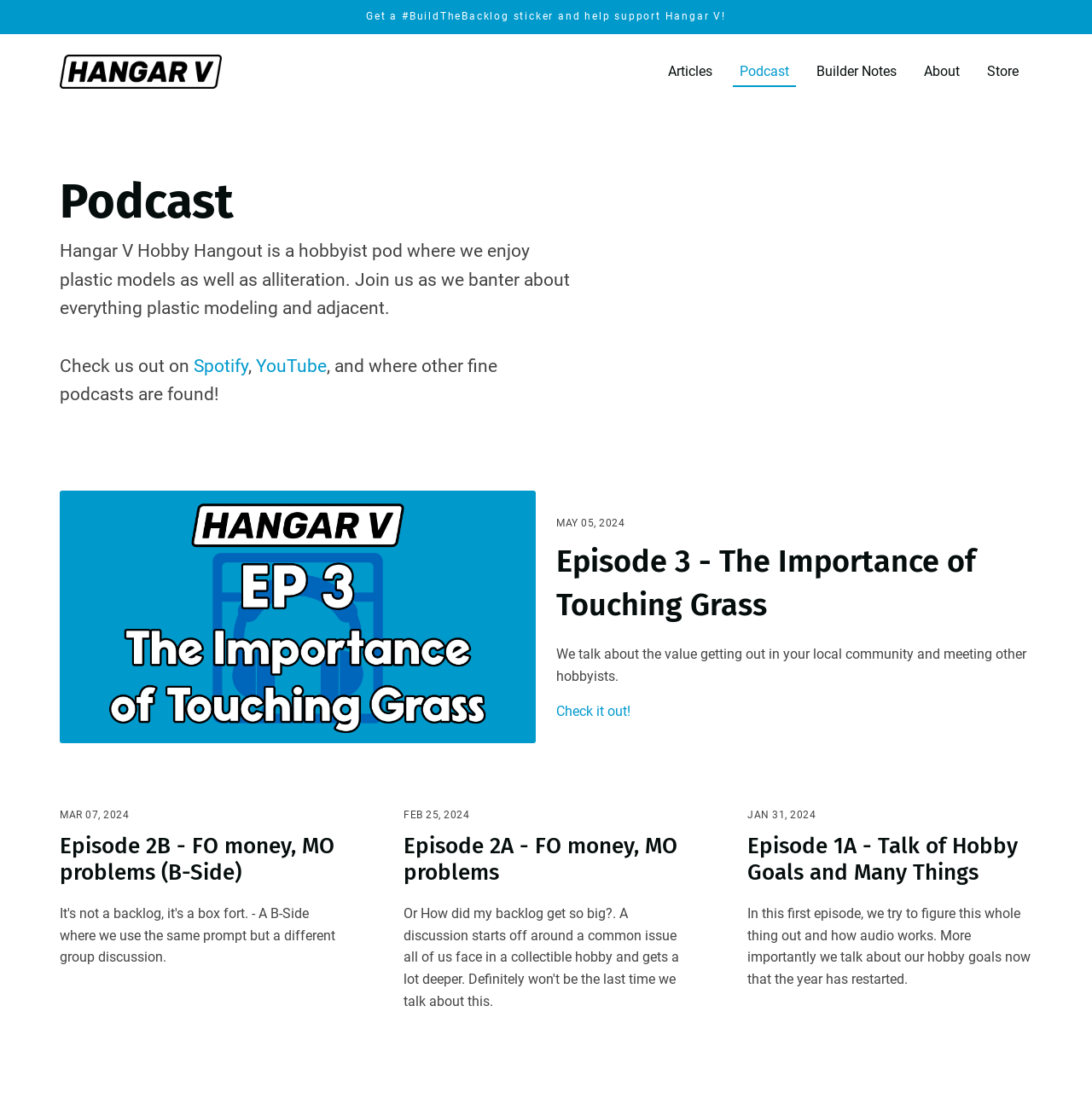Locate the bounding box coordinates of the clickable area to execute the instruction: "Open Episode 1A - Talk of Hobby Goals and Many Things". Provide the coordinates as four float numbers between 0 and 1, represented as [left, top, right, bottom].

[0.685, 0.758, 0.932, 0.806]